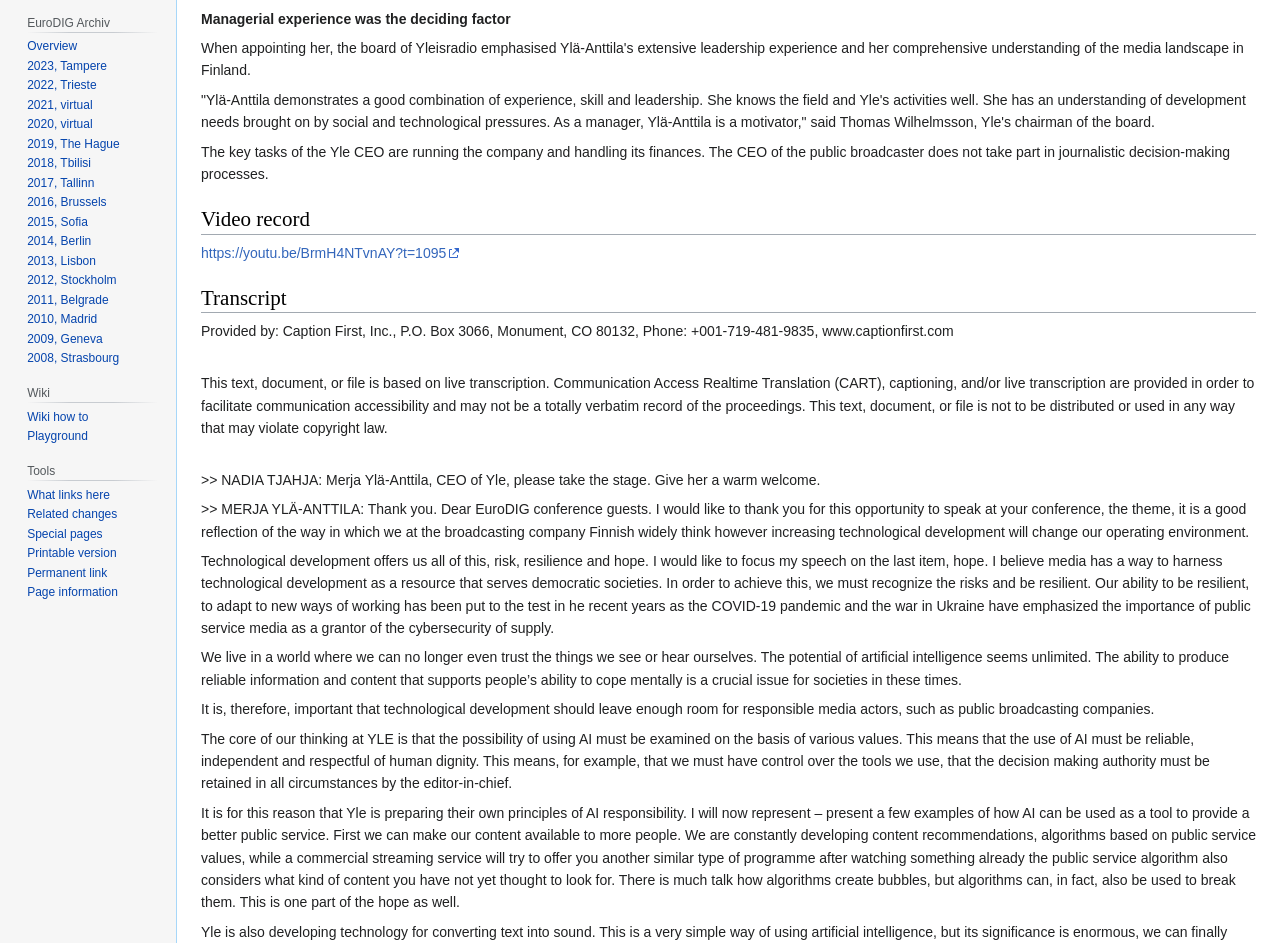Locate the UI element described by https://youtu.be/BrmH4NTvnAY?t=1095 in the provided webpage screenshot. Return the bounding box coordinates in the format (top-left x, top-left y, bottom-right x, bottom-right y), ensuring all values are between 0 and 1.

[0.157, 0.259, 0.36, 0.276]